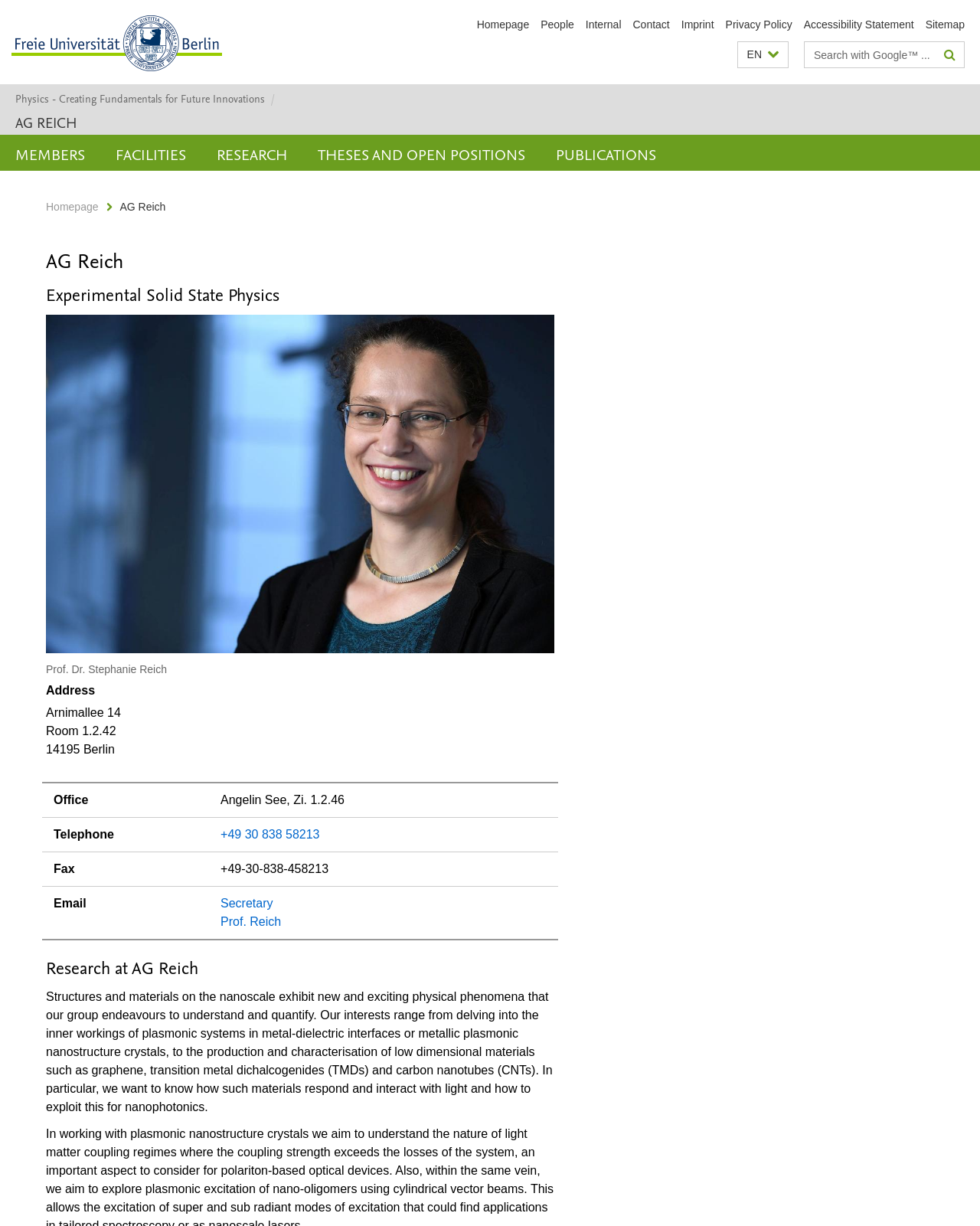Determine the bounding box coordinates for the region that must be clicked to execute the following instruction: "Search for something".

[0.821, 0.034, 0.954, 0.055]